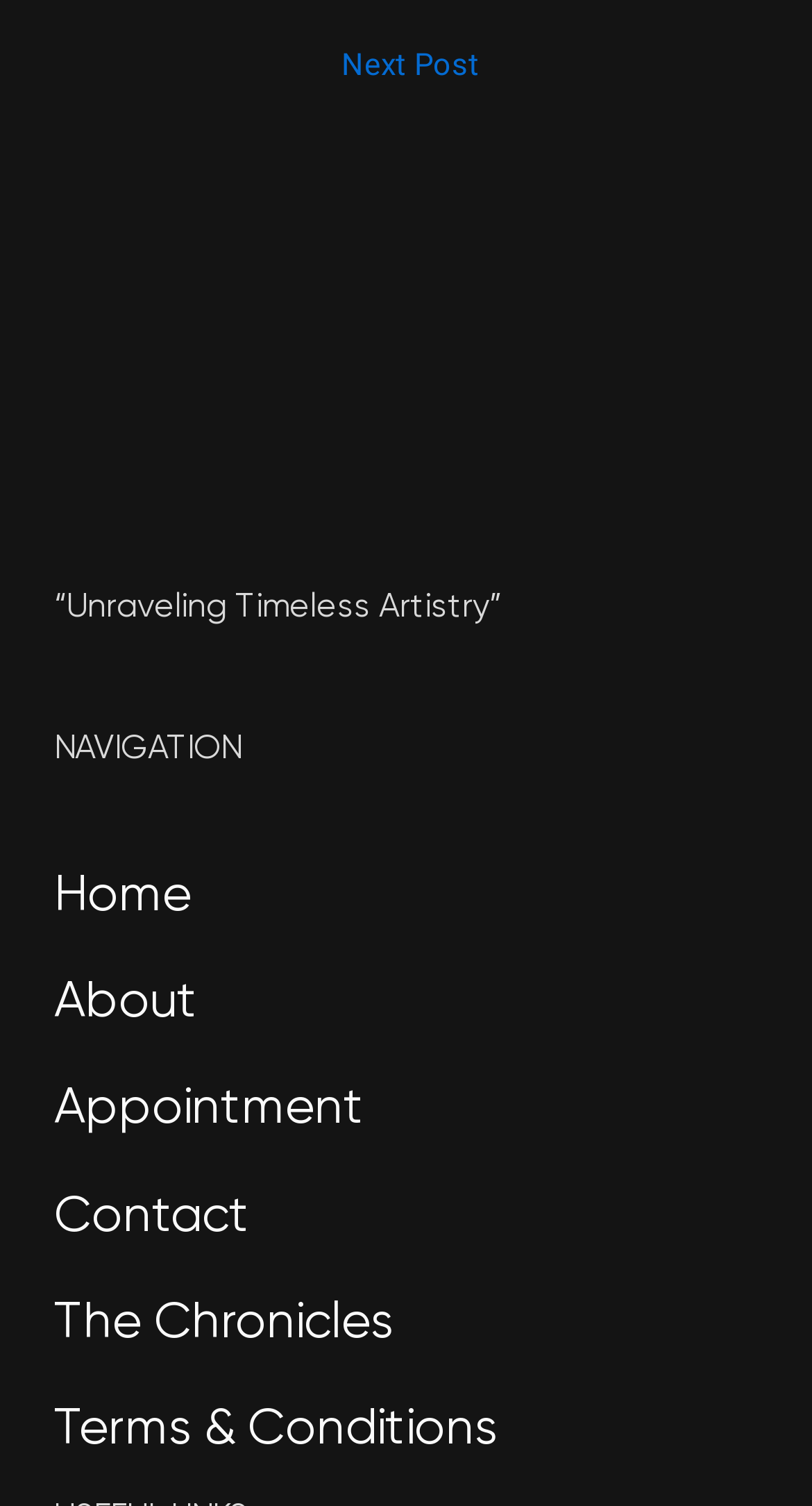What is the last navigation link?
Answer briefly with a single word or phrase based on the image.

Terms & Conditions